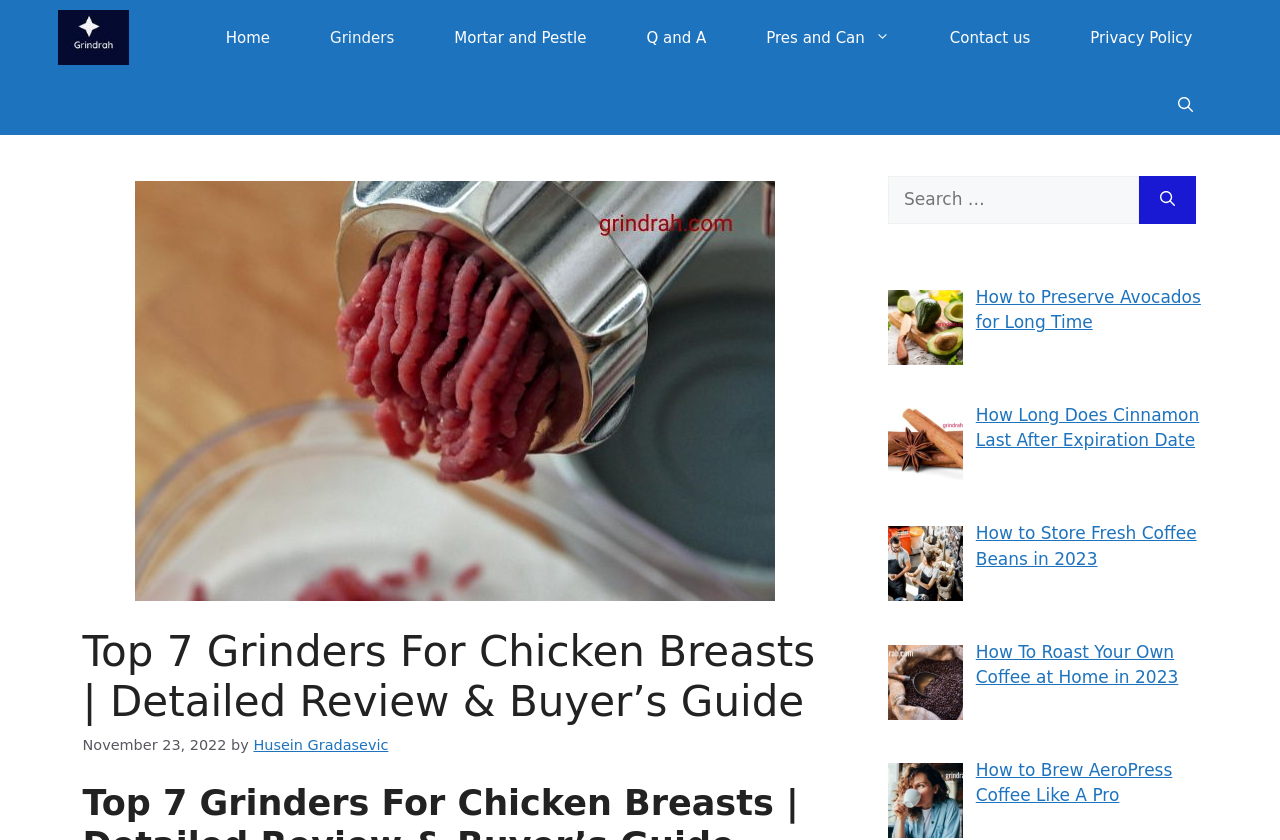Using the information in the image, could you please answer the following question in detail:
What is the purpose of the button in the complementary section?

I looked at the complementary section and found a button with the text 'Search', which suggests that its purpose is to search for something.